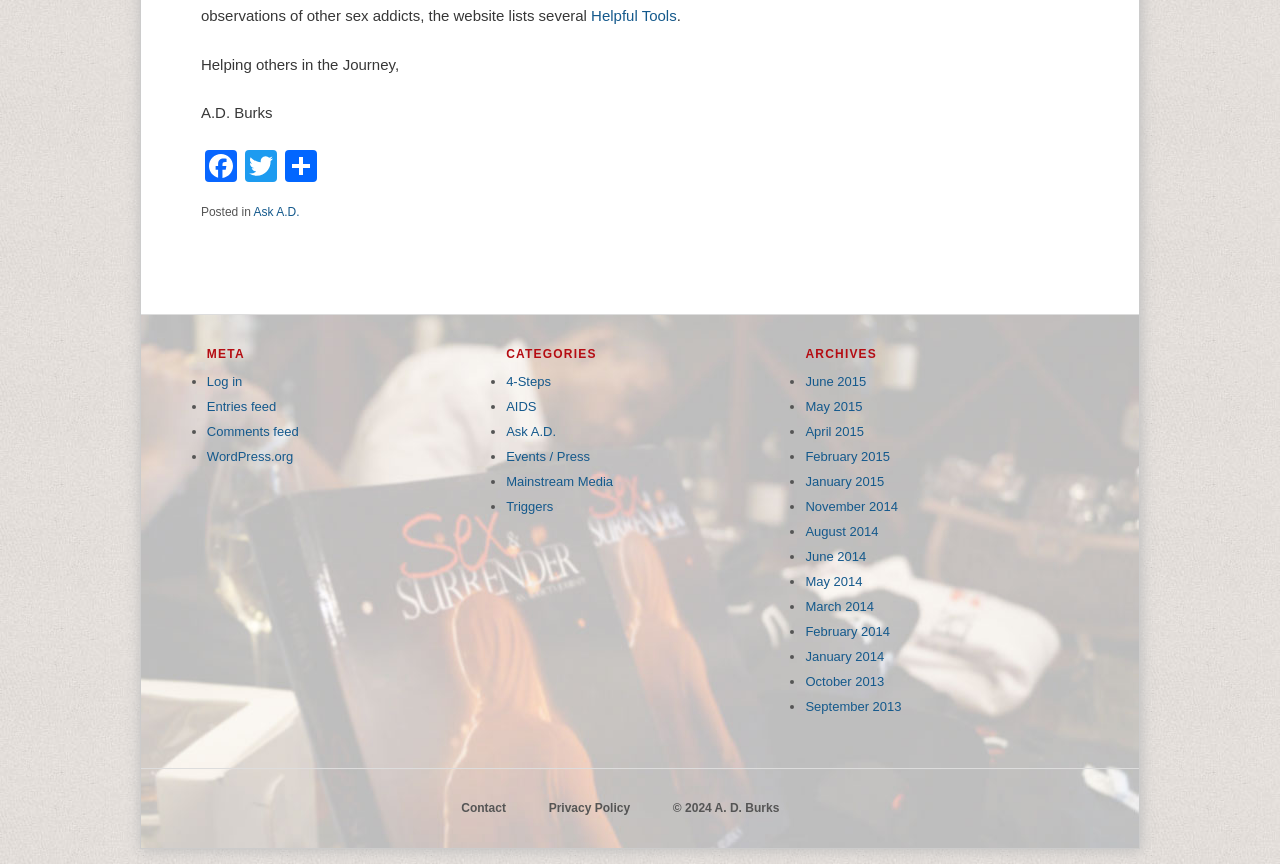Point out the bounding box coordinates of the section to click in order to follow this instruction: "Log in to the website".

[0.162, 0.432, 0.189, 0.45]